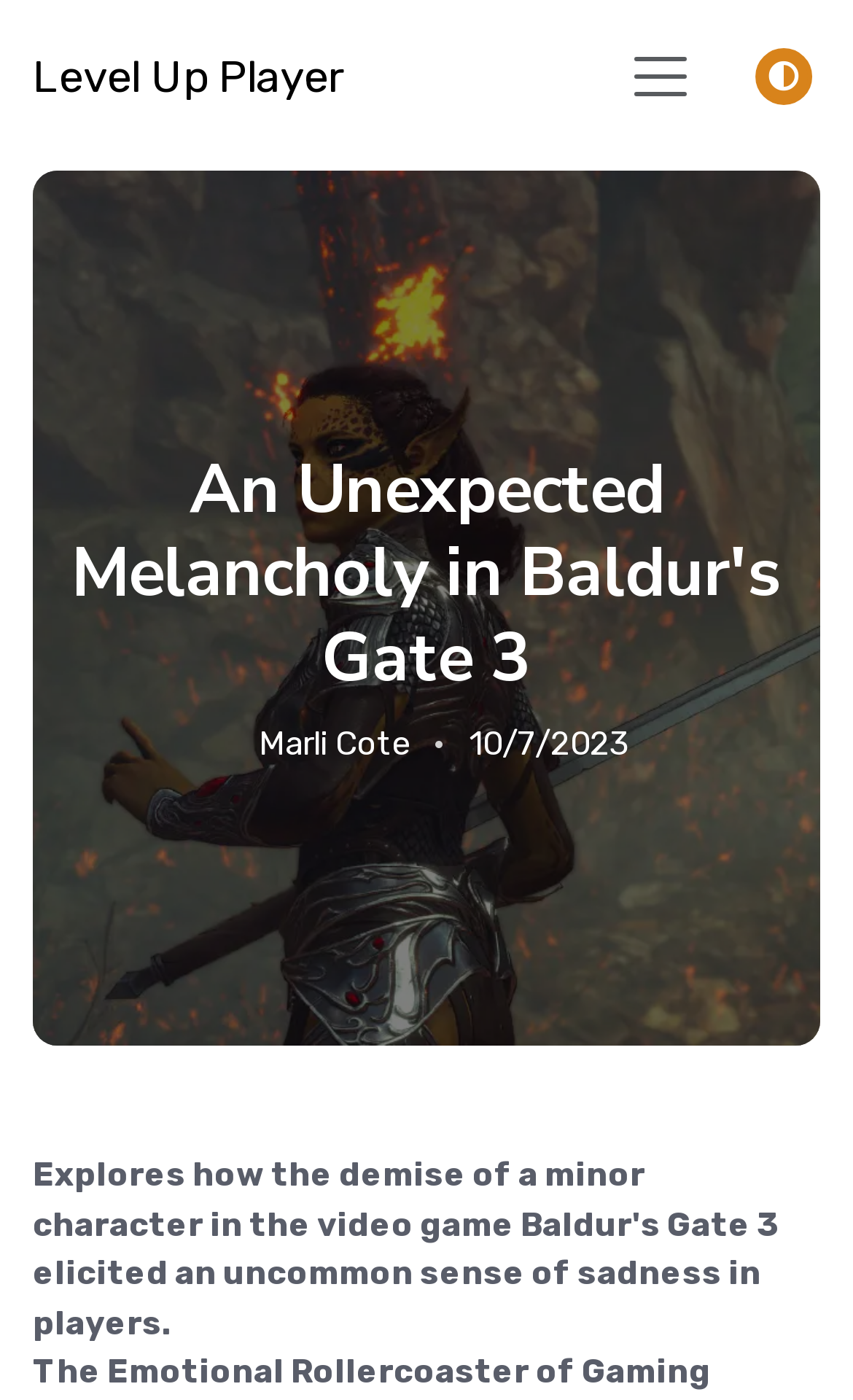Identify the bounding box coordinates for the UI element described by the following text: "Marli Cote". Provide the coordinates as four float numbers between 0 and 1, in the format [left, top, right, bottom].

[0.303, 0.517, 0.48, 0.545]